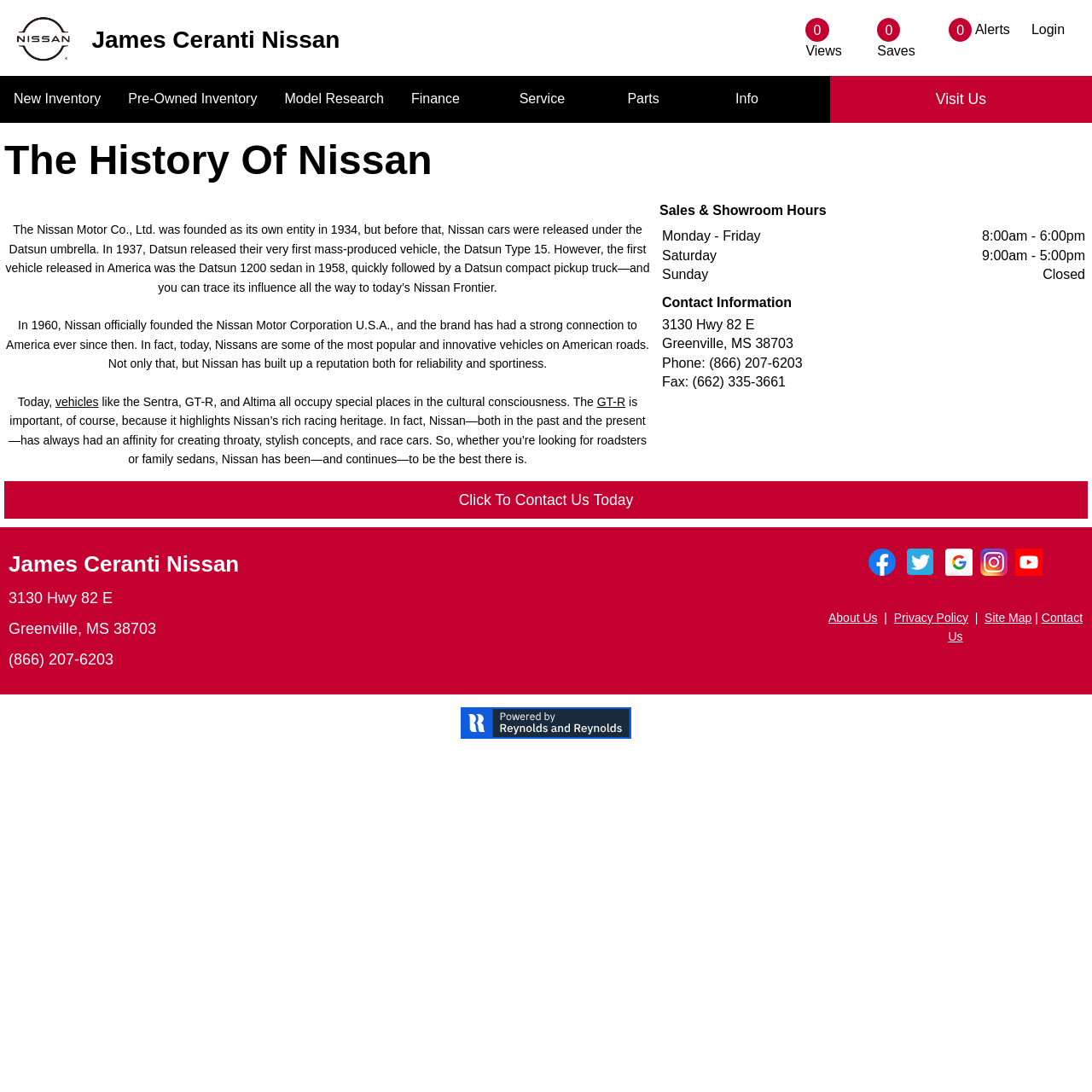Where is James Ceranti Nissan located?
Please answer the question with a detailed and comprehensive explanation.

The location of James Ceranti Nissan can be found in the 'Contact Information' section, which lists the address as 3130 Hwy 82 E, Greenville, MS 38703.